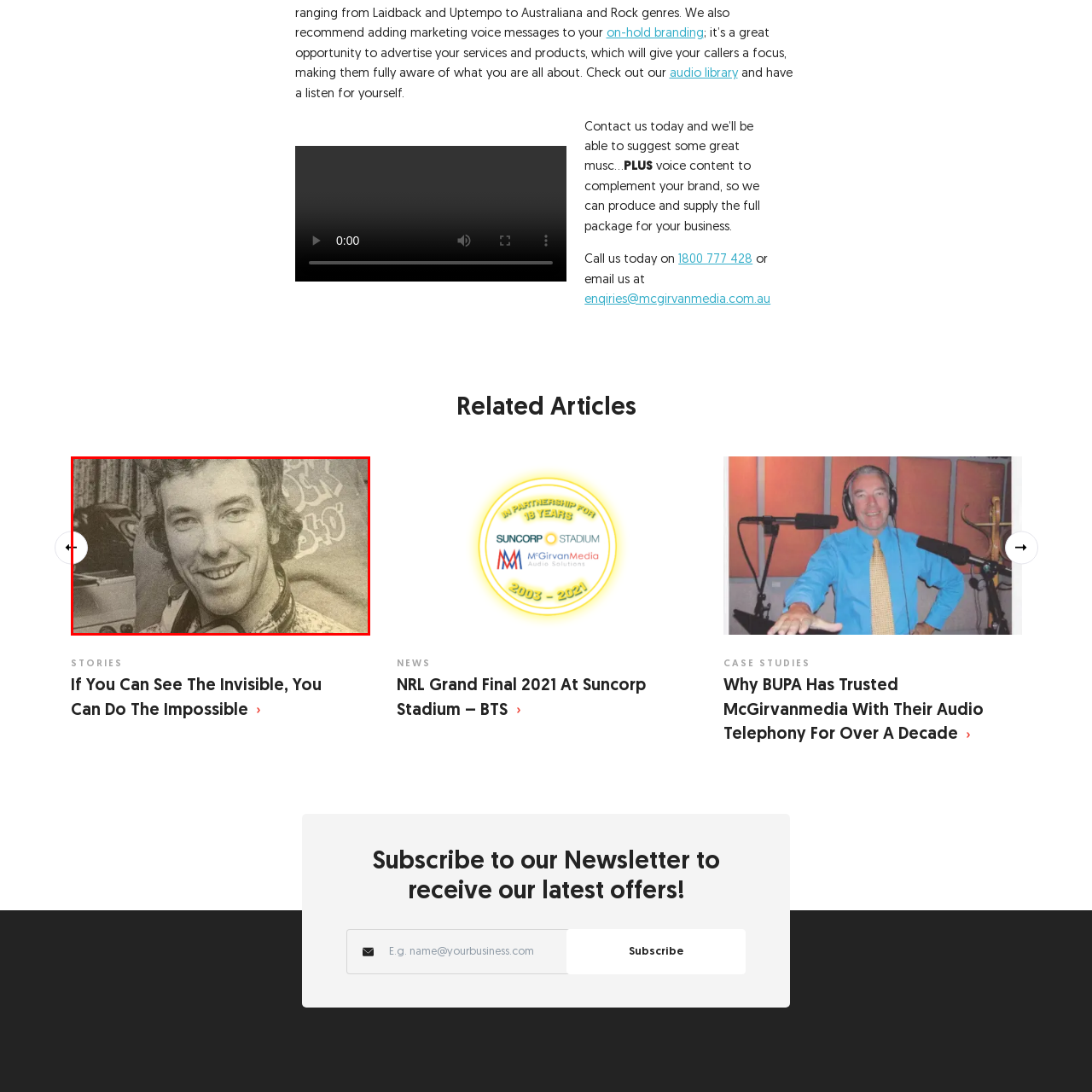Generate a detailed caption for the image contained in the red outlined area.

This black and white photograph features a smiling man wearing headphones around his neck. The image captures a vintage ambiance, suggesting a connection to broadcasting or music. In the background, we can see equipment that hints at a recording or radio studio setting, enhancing the overall nostalgic feel of the scene. The man's confident expression and the retro style of the headphones suggest he may be part of the entertainment industry, possibly as a radio DJ or musician. The overall composition evokes a sense of passion for audio and performance.